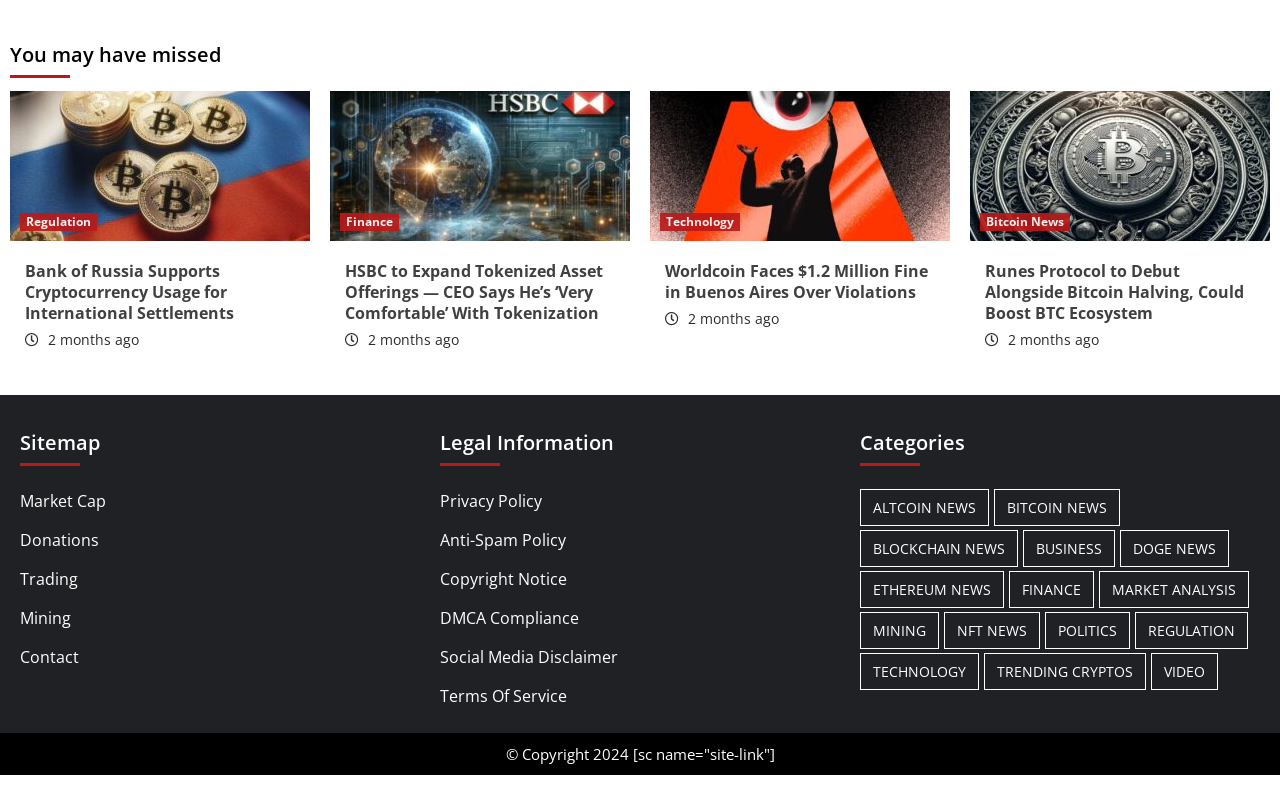Answer the question briefly using a single word or phrase: 
What is the purpose of the 'Sitemap' section?

To provide a site map